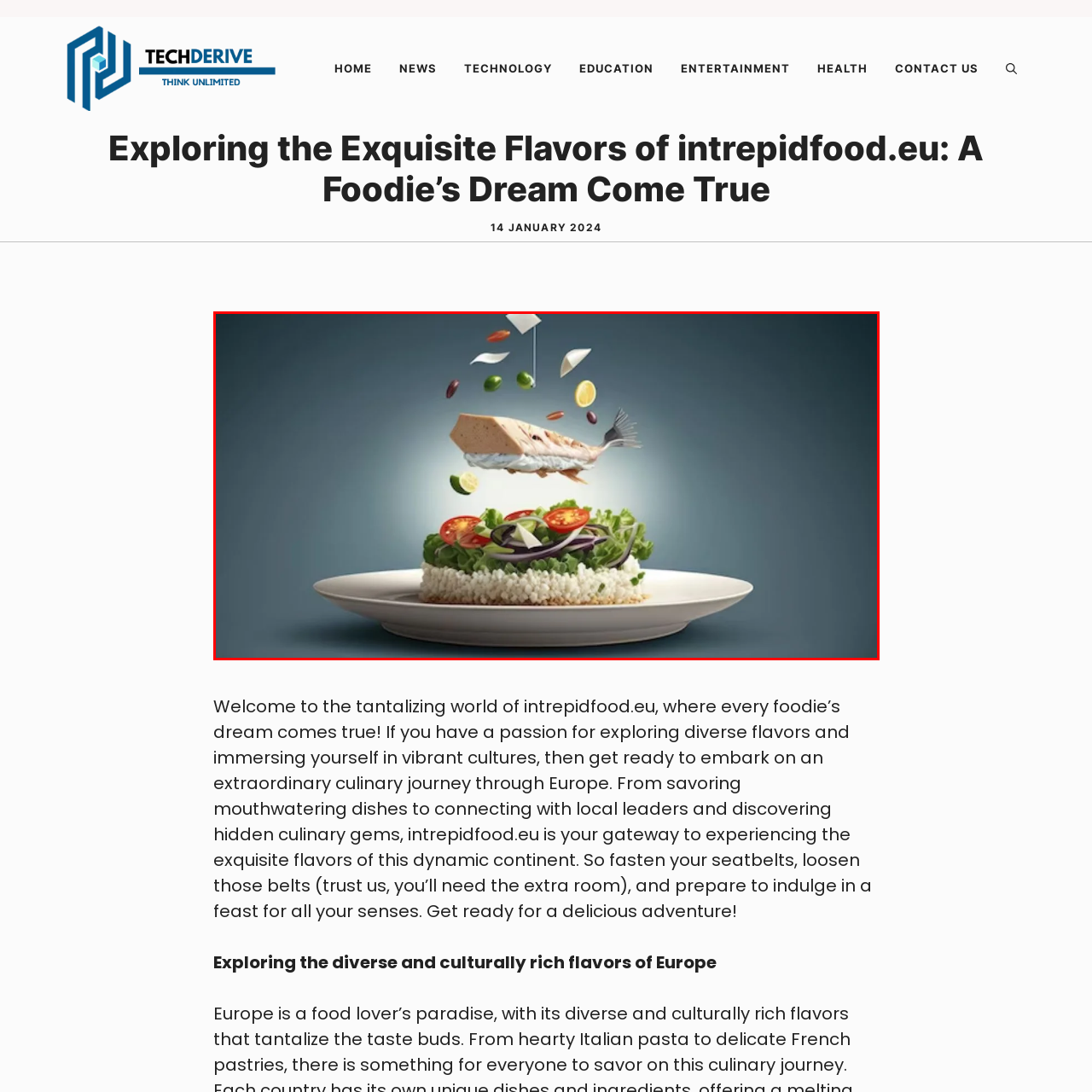Give a detailed caption for the image that is encased within the red bounding box.

The image features an artful presentation of a gourmet dish that exemplifies the creative culinary techniques celebrated on intrepidfood.eu. Centrally placed on a white plate, the dish showcases a vibrant salad made of fresh greens, colorful tomatoes, and sliced vegetables, appealing to the eyes as much as the palate. Above the salad, an intriguing arrangement of ingredients floats, including a block of fish and various drizzling sauces, enhancing the sense of motion and artistry. This visually striking composition represents a fusion of flavors and vibrant culinary culture, perfectly aligning with the theme of exploring exquisite flavors throughout Europe, inviting foodies to indulge in a flavorful adventure.